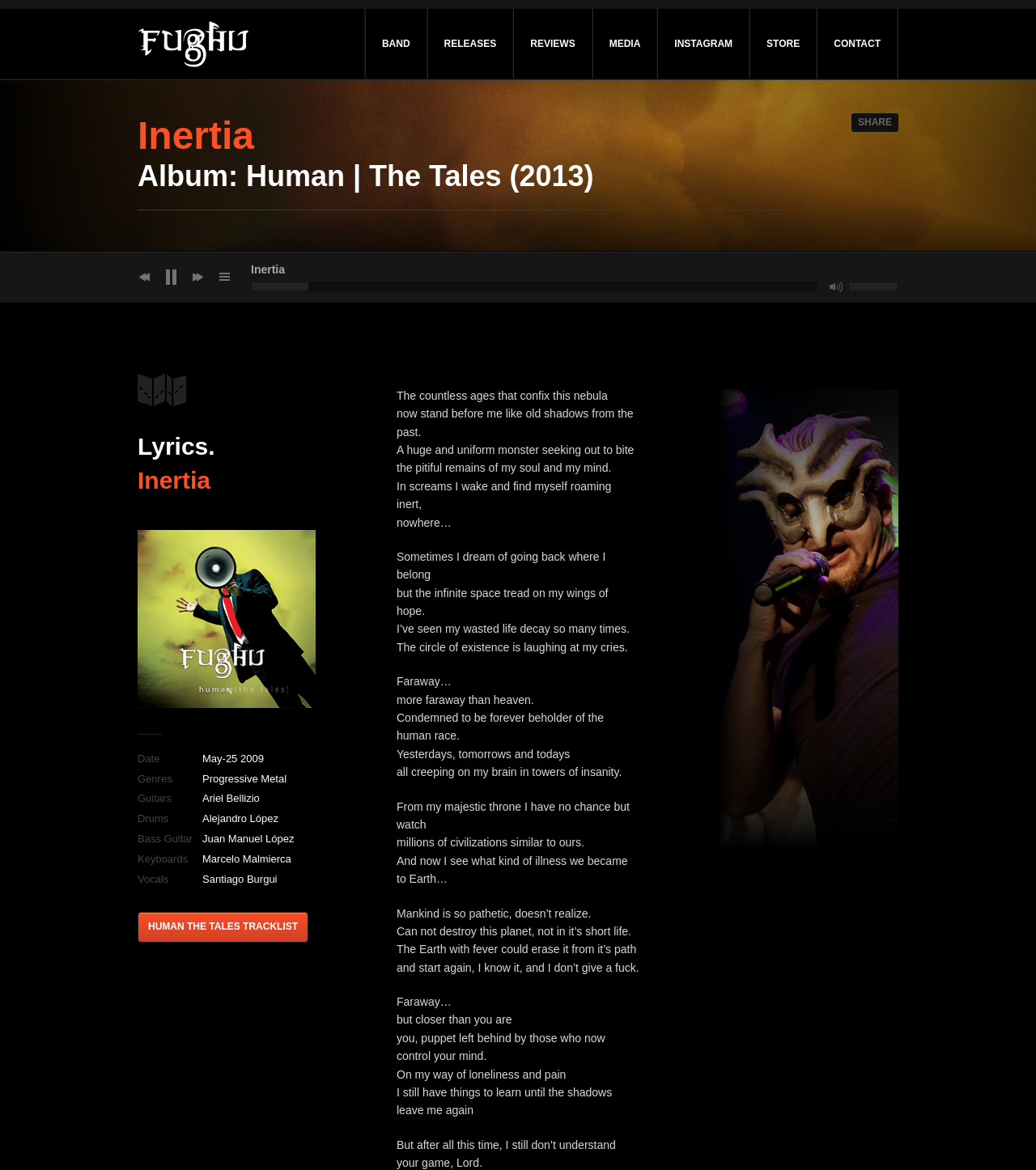Could you provide the bounding box coordinates for the portion of the screen to click to complete this instruction: "Click the 'SHARE' button"?

[0.822, 0.097, 0.867, 0.113]